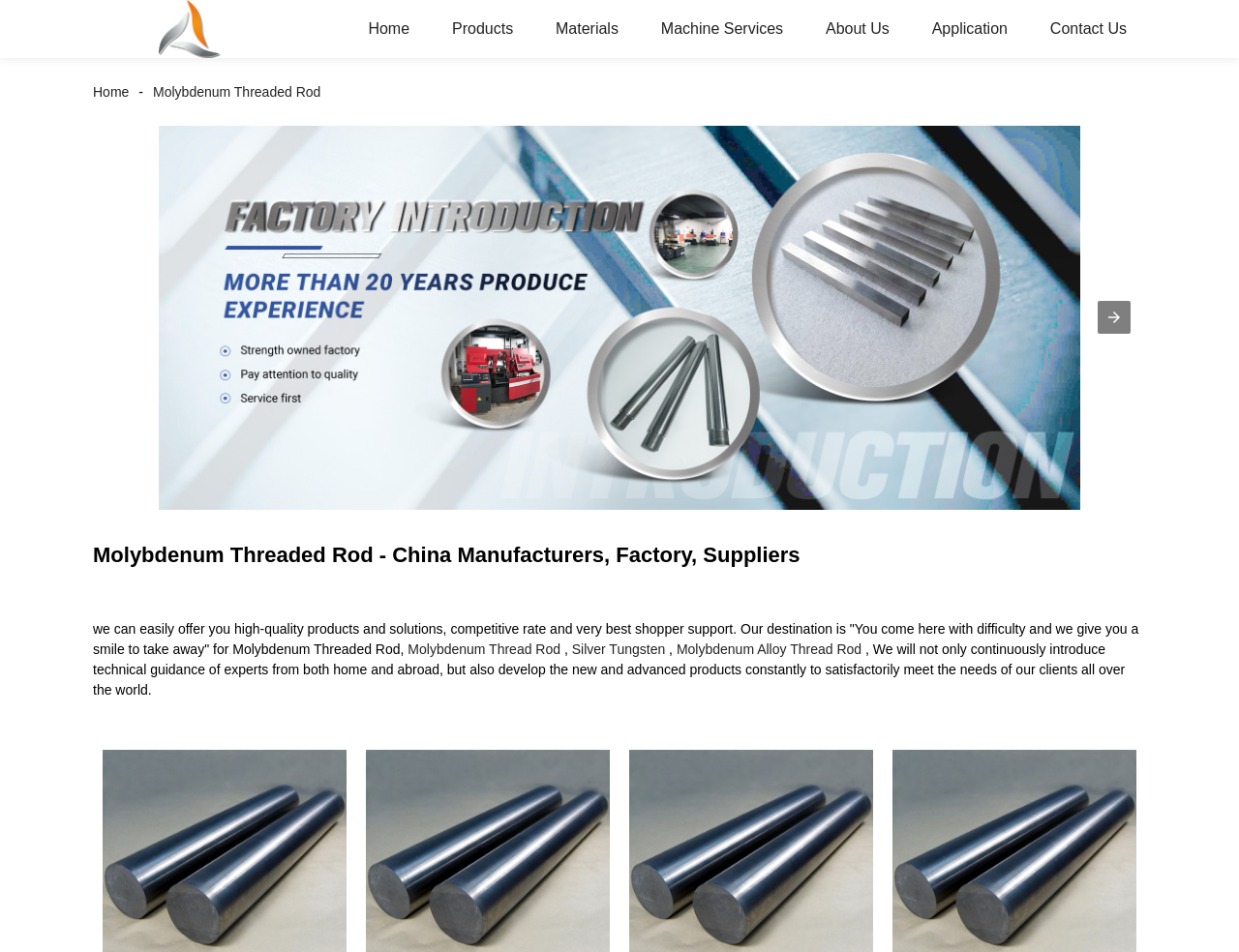Extract the heading text from the webpage.

Molybdenum Threaded Rod - China Manufacturers, Factory, Suppliers